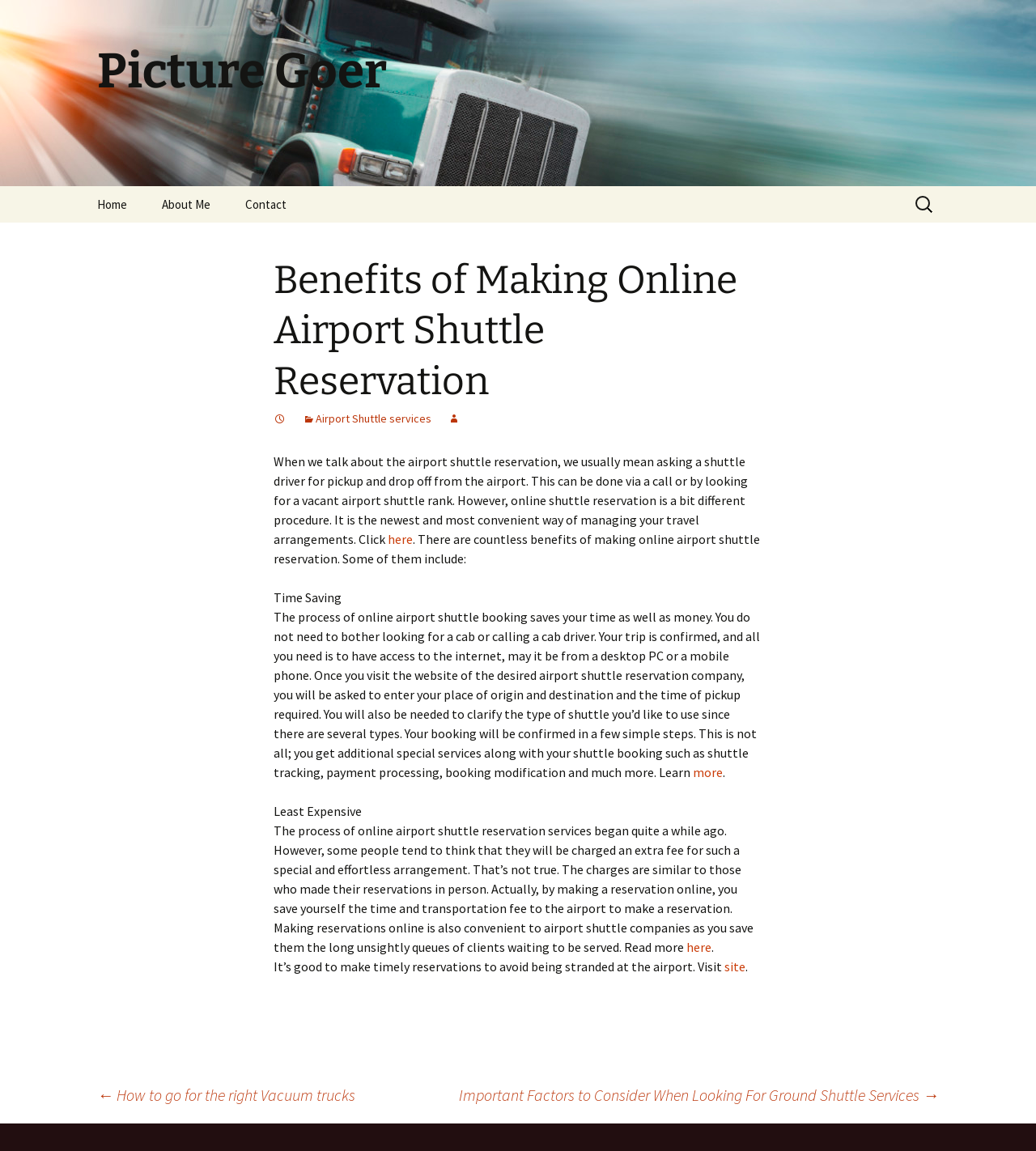Find the bounding box of the UI element described as follows: "here".

[0.662, 0.816, 0.687, 0.83]